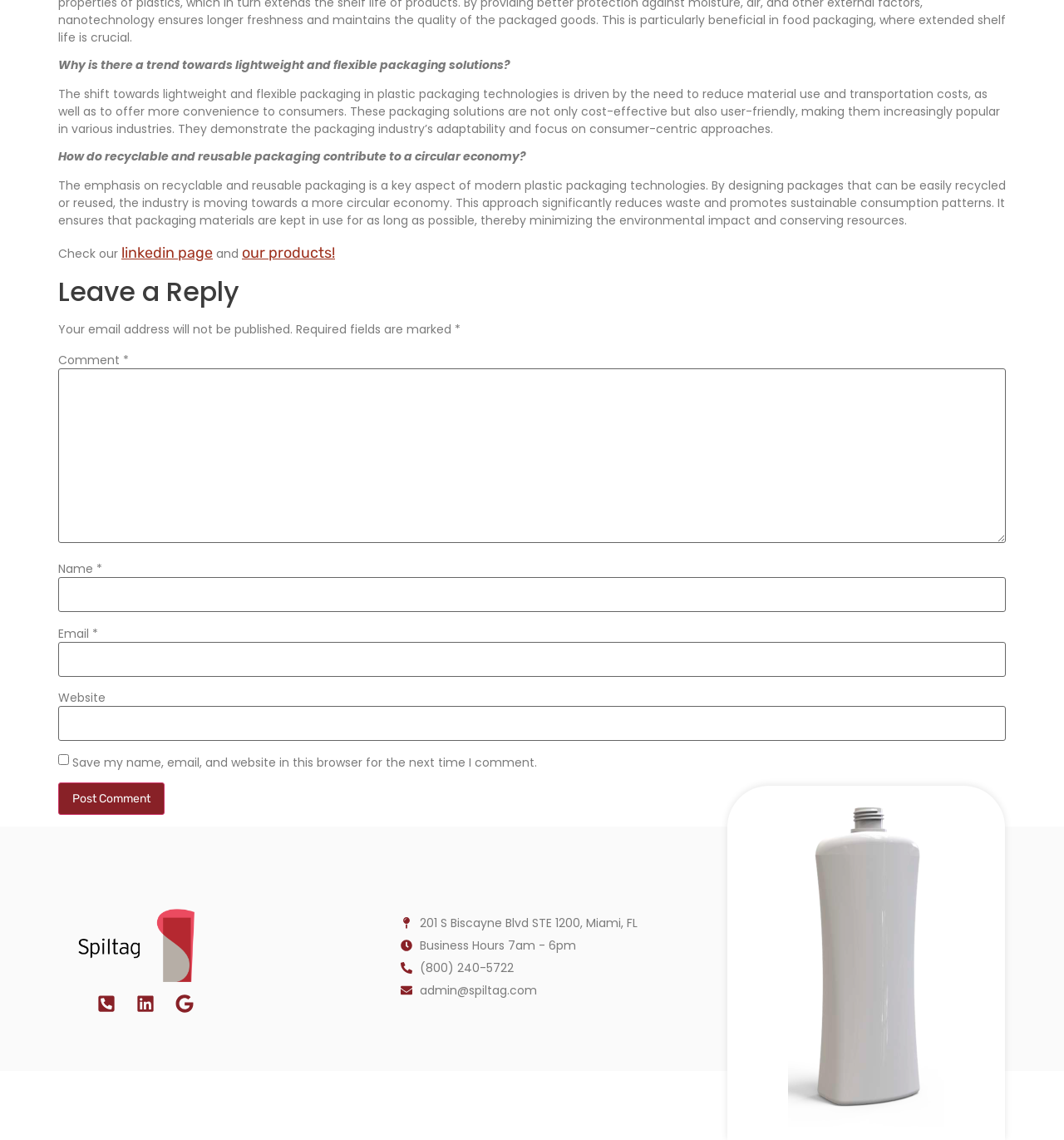Find the bounding box coordinates of the clickable element required to execute the following instruction: "Click the 'Post Comment' button". Provide the coordinates as four float numbers between 0 and 1, i.e., [left, top, right, bottom].

[0.055, 0.686, 0.155, 0.715]